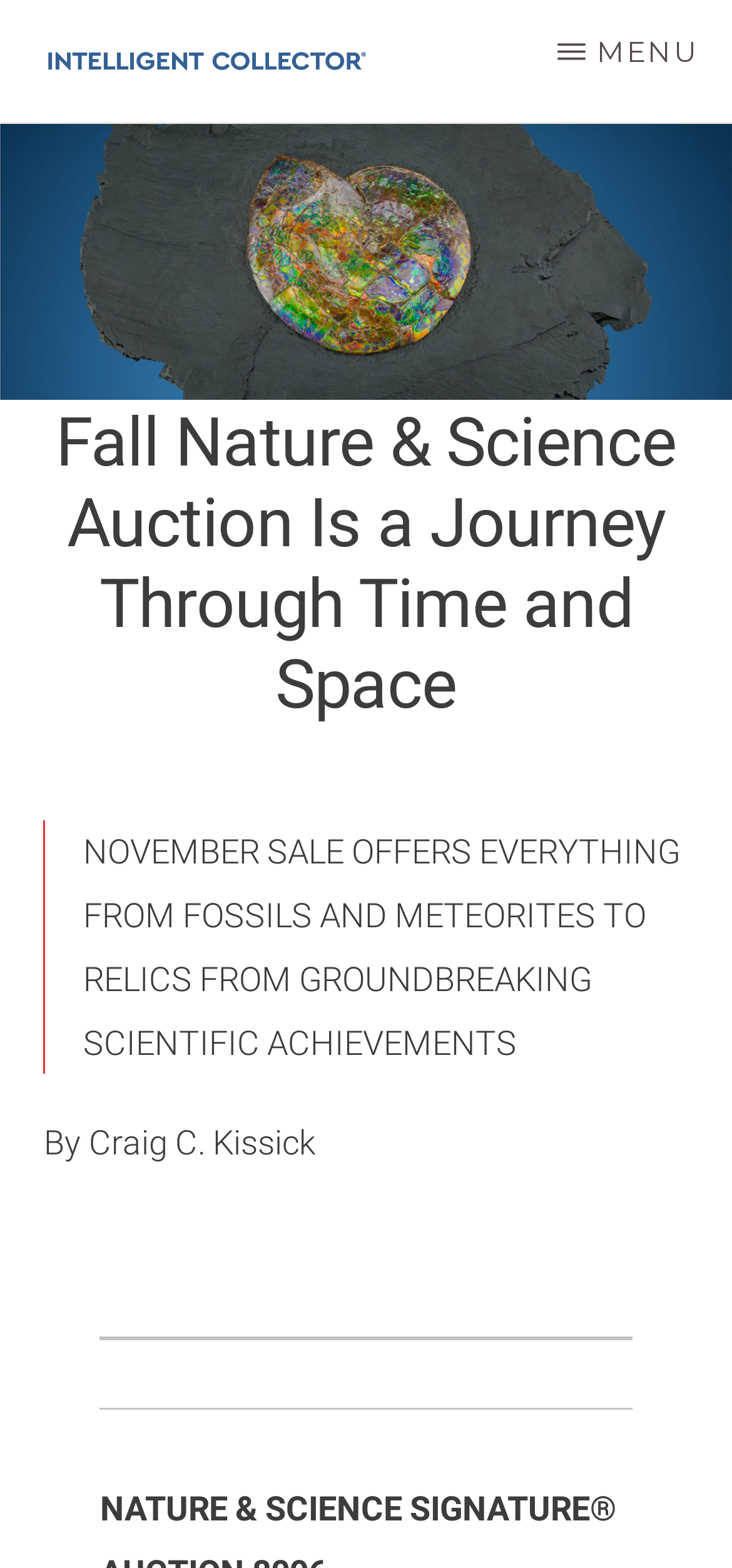Generate the title text from the webpage.

Fall Nature & Science Auction Is a Journey Through Time and Space